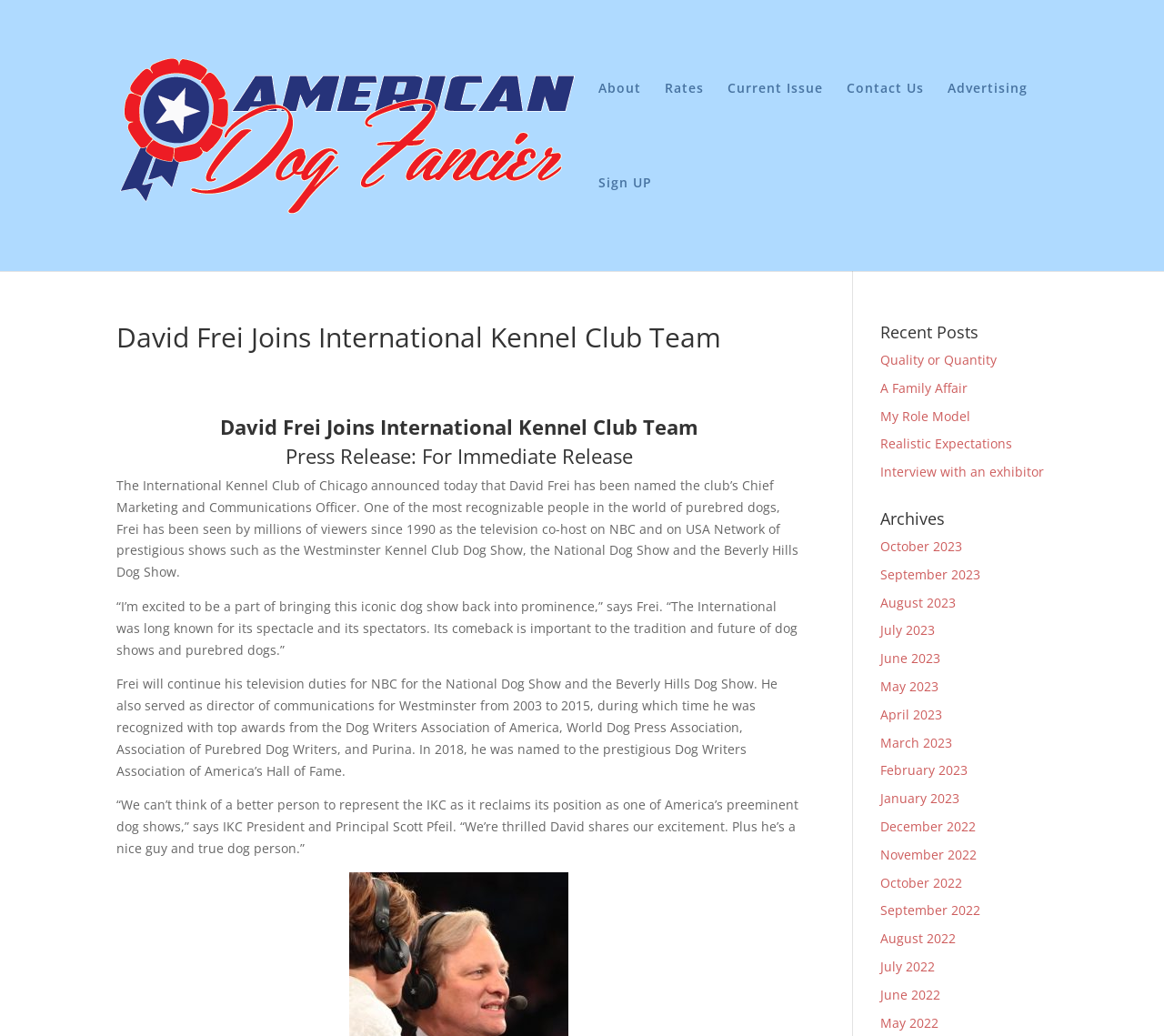How many recent posts are listed?
From the screenshot, provide a brief answer in one word or phrase.

5